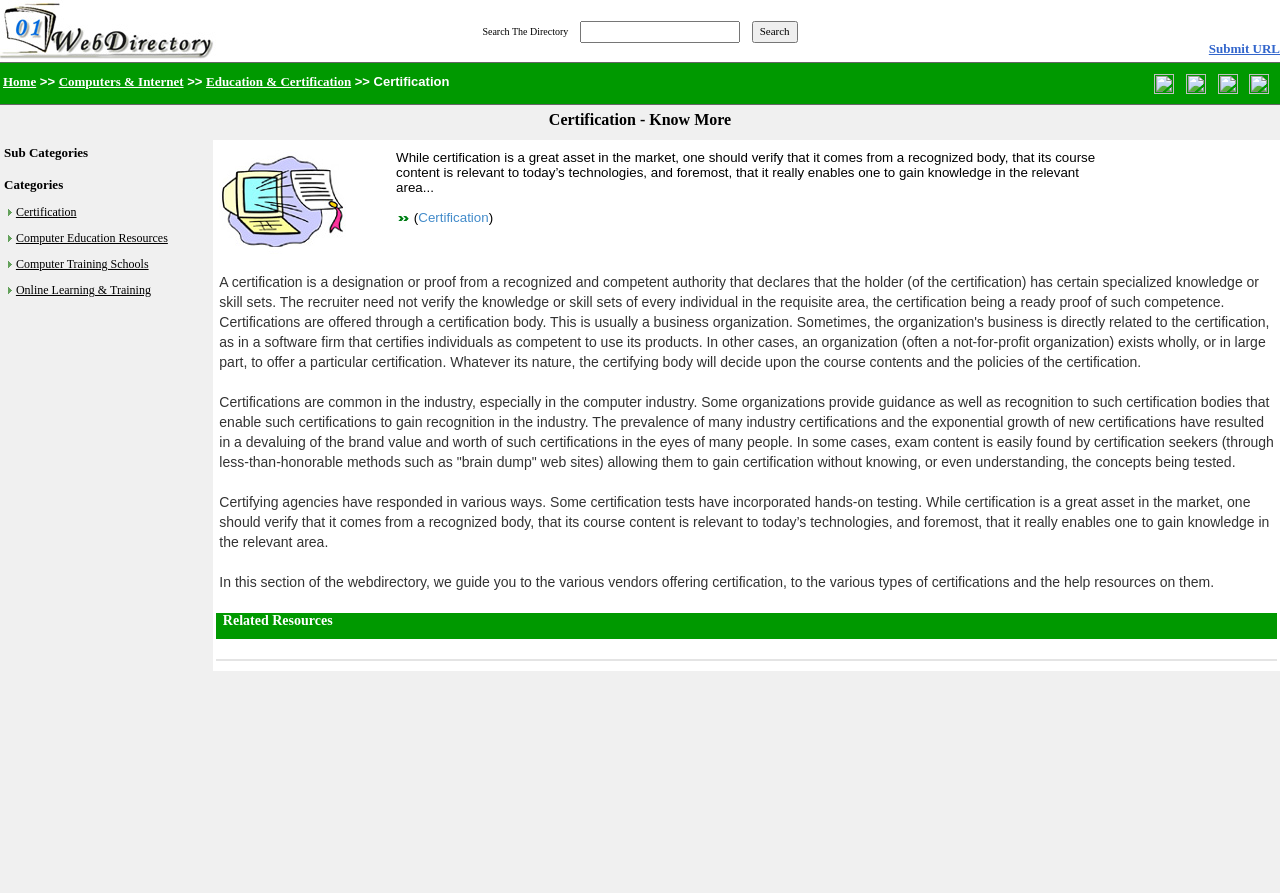Provide a short answer using a single word or phrase for the following question: 
What is the purpose of the search bar?

Search the directory